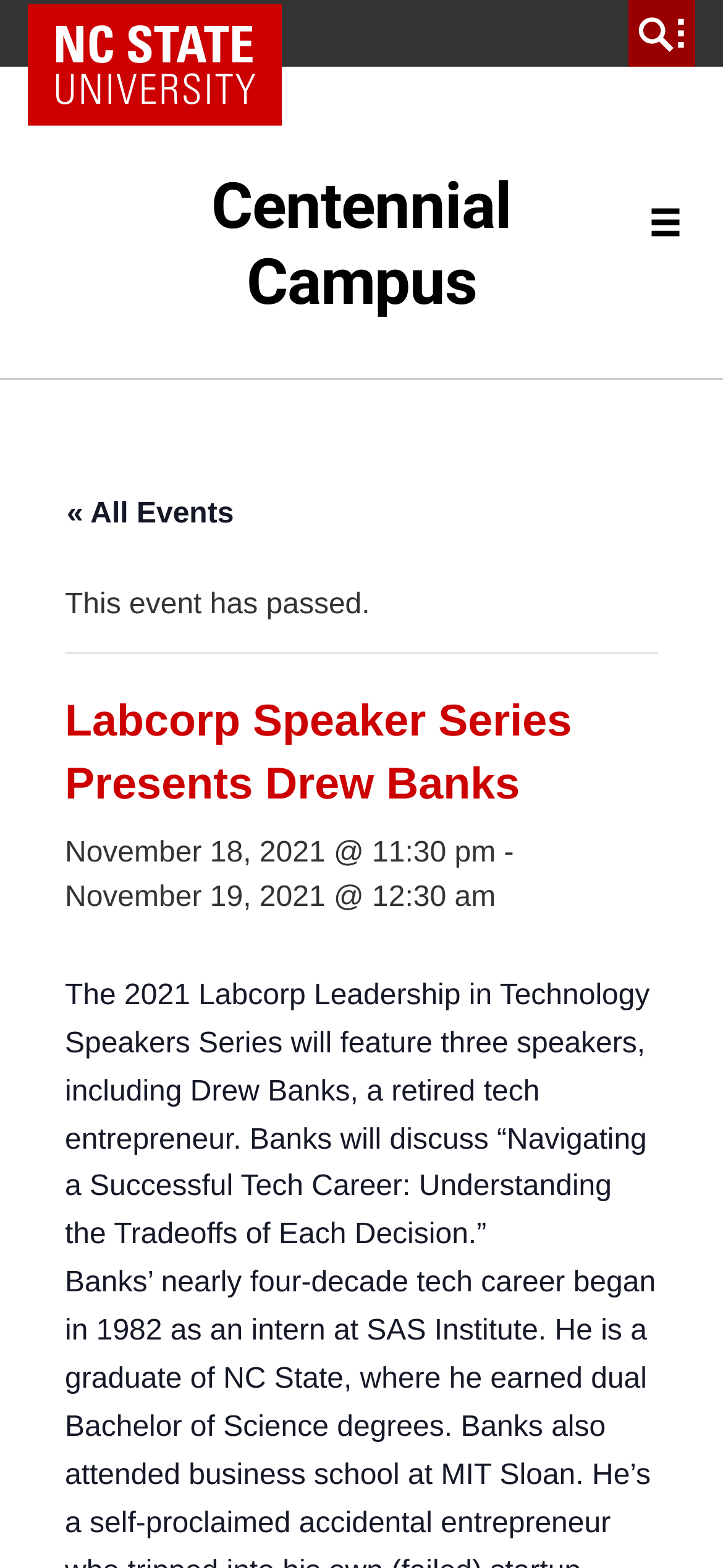Provide an in-depth caption for the contents of the webpage.

The webpage is about the Labcorp Speaker Series event featuring Drew Banks at NC State Centennial Campus. At the top of the page, there is a navigation bar with a link to the NC State Home page and a search bar with a magnifying glass icon. Below the navigation bar, there is a prominent link to Centennial Campus.

On the right side of the page, there is a button labeled "Menu" with an associated image. When expanded, the menu contains a link to "« All Events" and a heading that indicates the event has passed. The main content of the page is divided into sections, with a heading that announces the event title, "Labcorp Speaker Series Presents Drew Banks". Below this heading, there is a subheading that specifies the date and time of the event, "November 18, 2021 @ 11:30 pm - November 19, 2021 @ 12:30 am".

Further down the page, there is a paragraph of text that describes the event, mentioning that Drew Banks will discuss "Navigating a Successful Tech Career: Understanding the Tradeoffs of Each Decision" as part of the 2021 Labcorp Leadership in Technology Speakers Series.